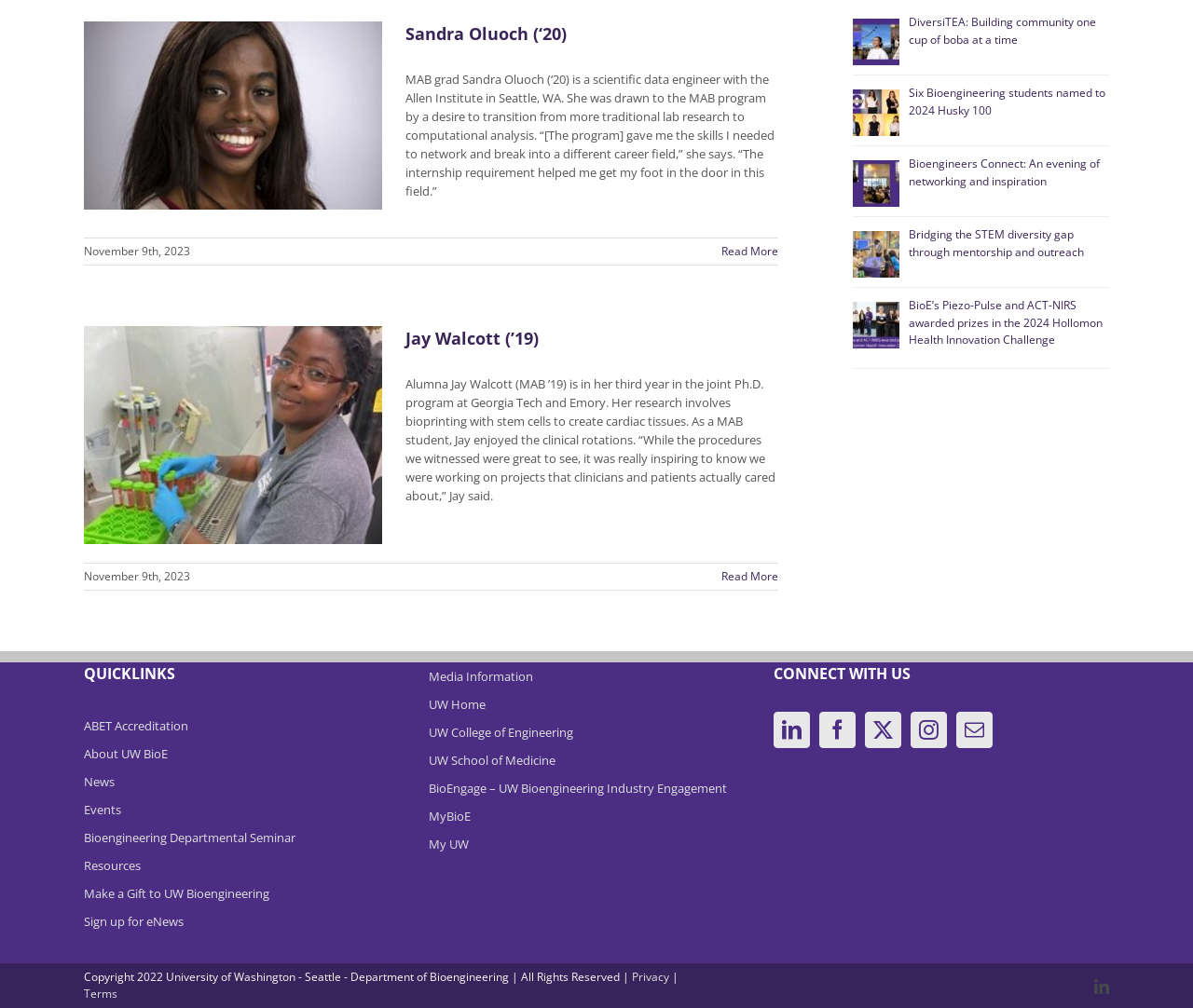What is the purpose of the MAB program?
Using the information from the image, give a concise answer in one word or a short phrase.

To transition from lab research to computational analysis